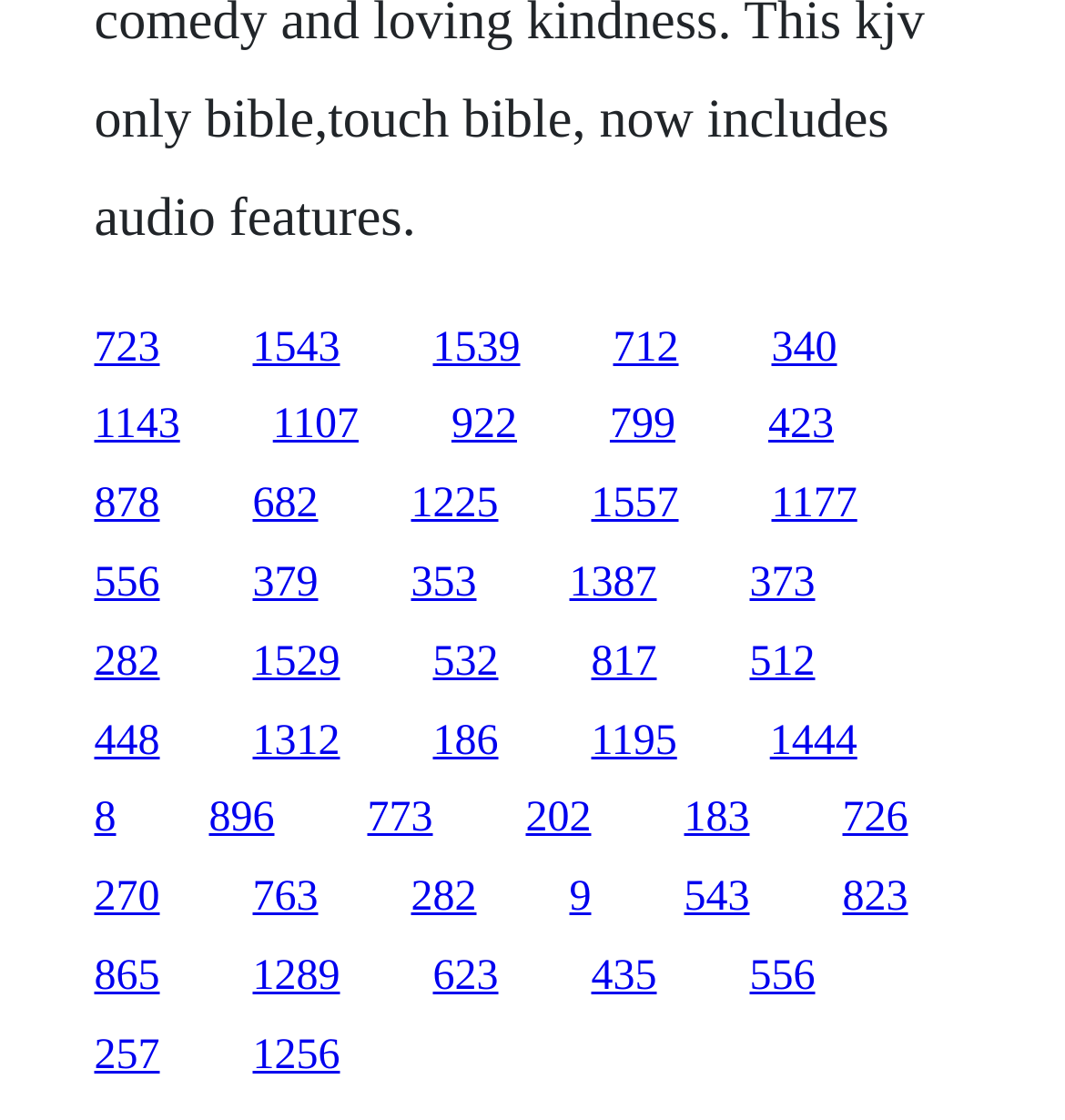Please identify the bounding box coordinates of the area that needs to be clicked to fulfill the following instruction: "click the first link."

[0.088, 0.289, 0.15, 0.331]